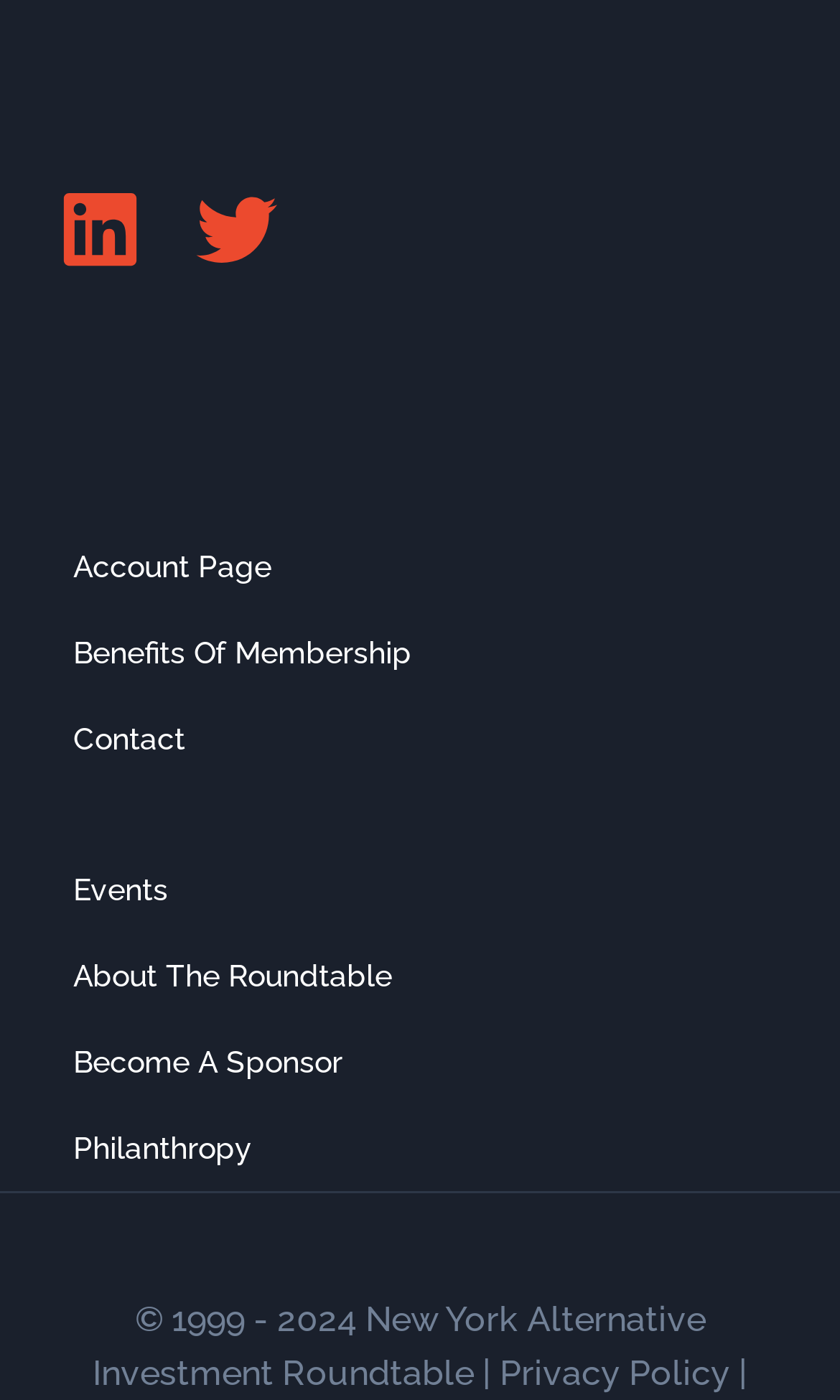Please determine the bounding box coordinates of the element's region to click for the following instruction: "visit LinkedIn page".

[0.062, 0.129, 0.177, 0.198]